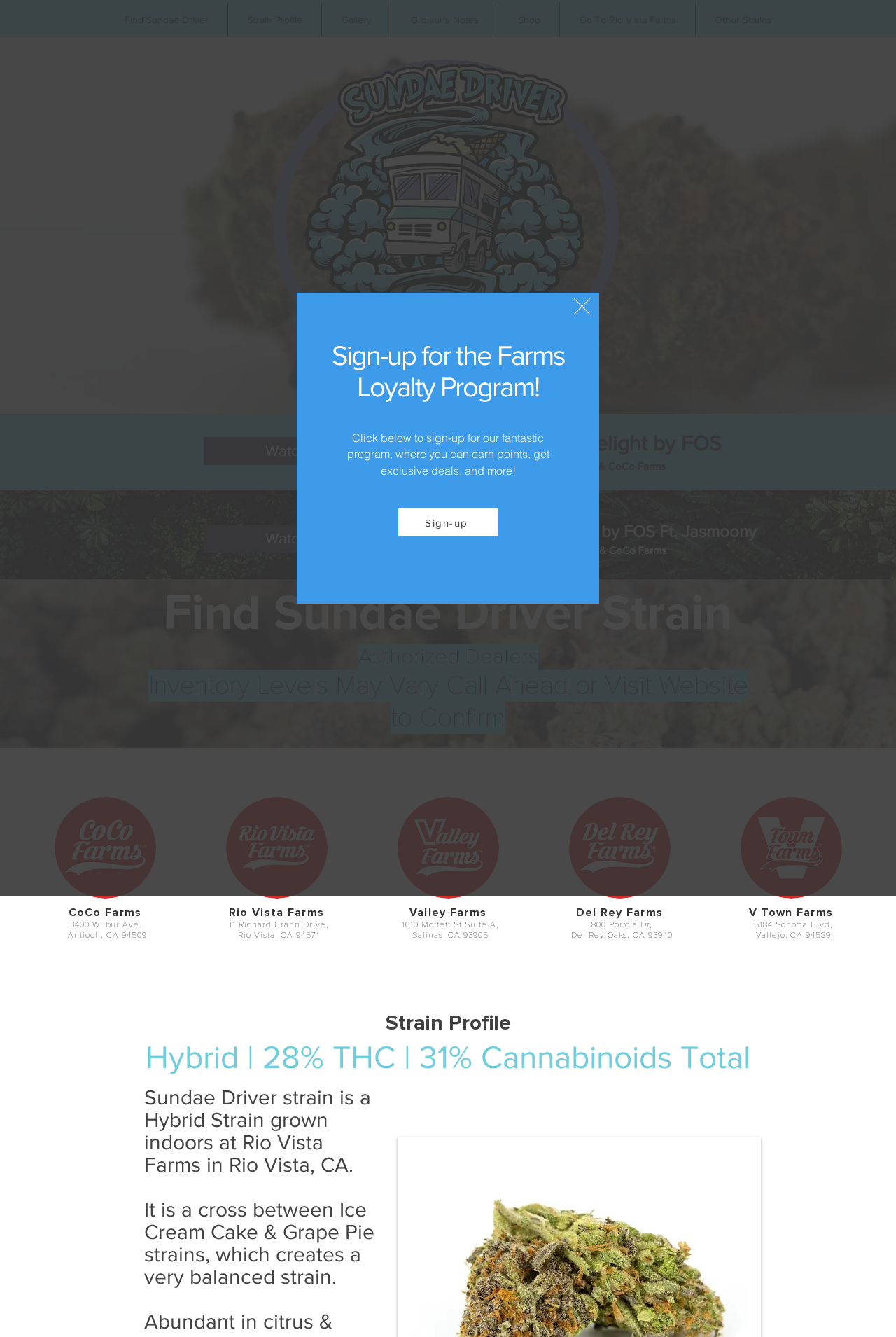Could you specify the bounding box coordinates for the clickable section to complete the following instruction: "Sign-up for the Farms Loyalty Program"?

[0.445, 0.38, 0.555, 0.401]